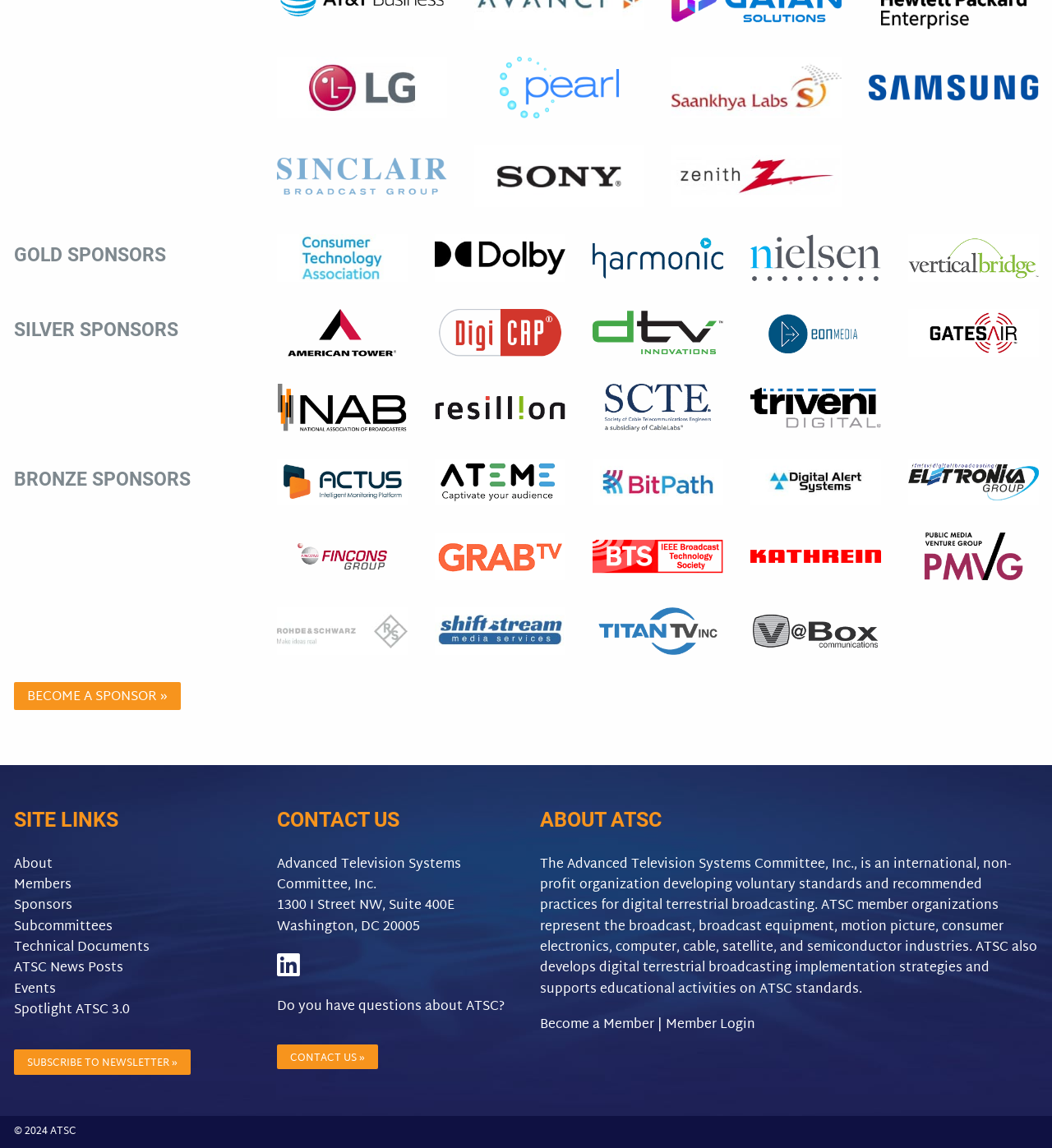Please answer the following question using a single word or phrase: 
How many bronze sponsors are listed?

8